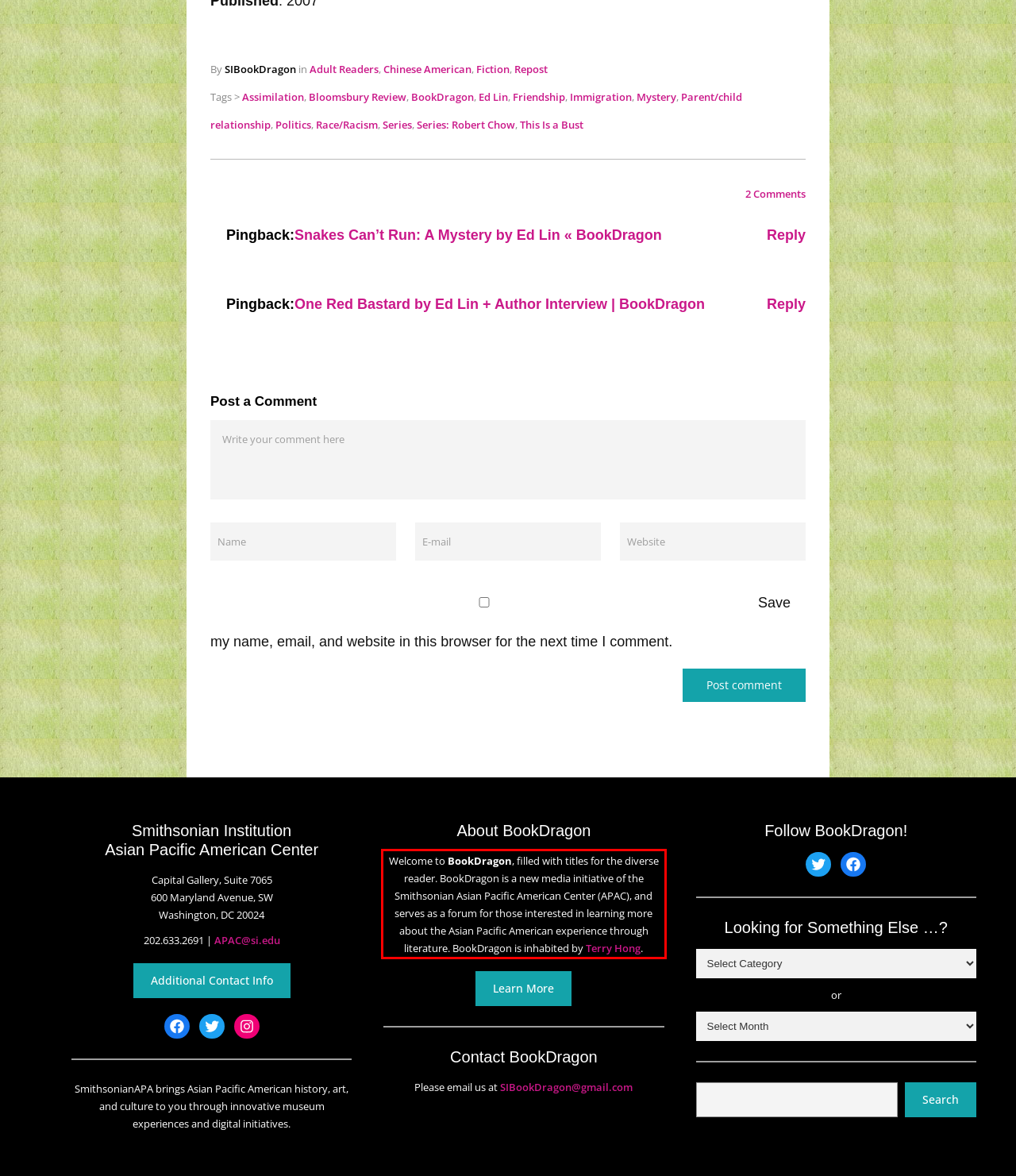In the given screenshot, locate the red bounding box and extract the text content from within it.

Welcome to BookDragon, filled with titles for the diverse reader. BookDragon is a new media initiative of the Smithsonian Asian Pacific American Center (APAC), and serves as a forum for those interested in learning more about the Asian Pacific American experience through literature. BookDragon is inhabited by Terry Hong.